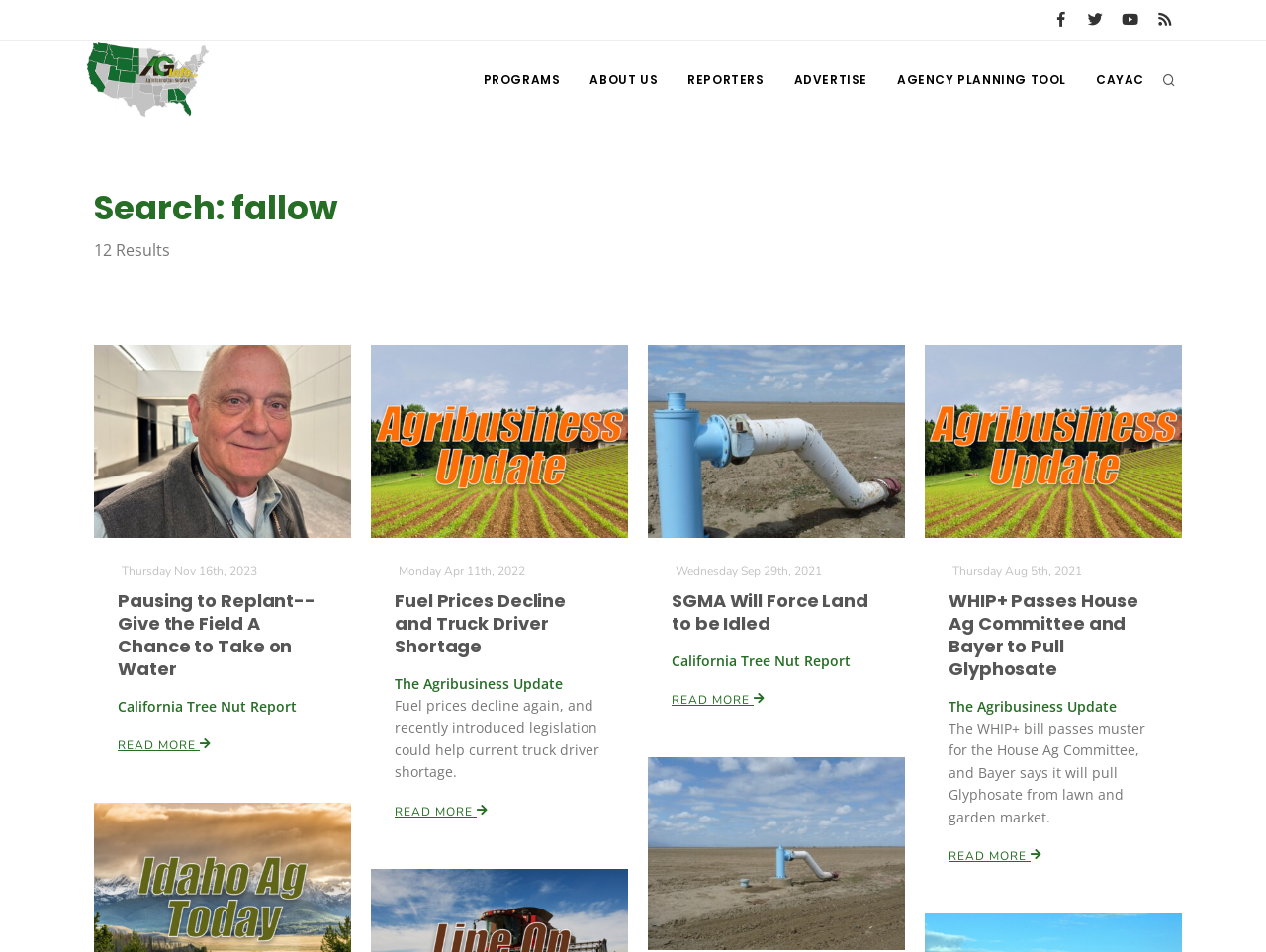Bounding box coordinates are specified in the format (top-left x, top-left y, bottom-right x, bottom-right y). All values are floating point numbers bounded between 0 and 1. Please provide the bounding box coordinate of the region this sentence describes: California Ag Today

[0.2, 0.739, 0.302, 0.759]